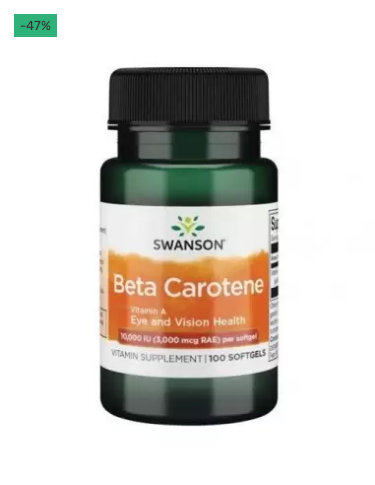Using details from the image, please answer the following question comprehensively:
What is the discount percentage on the product?

The striking price tag in the top corner of the bottle indicates a discount of 47%, highlighting the value for customers interested in enhancing their nutritional intake.